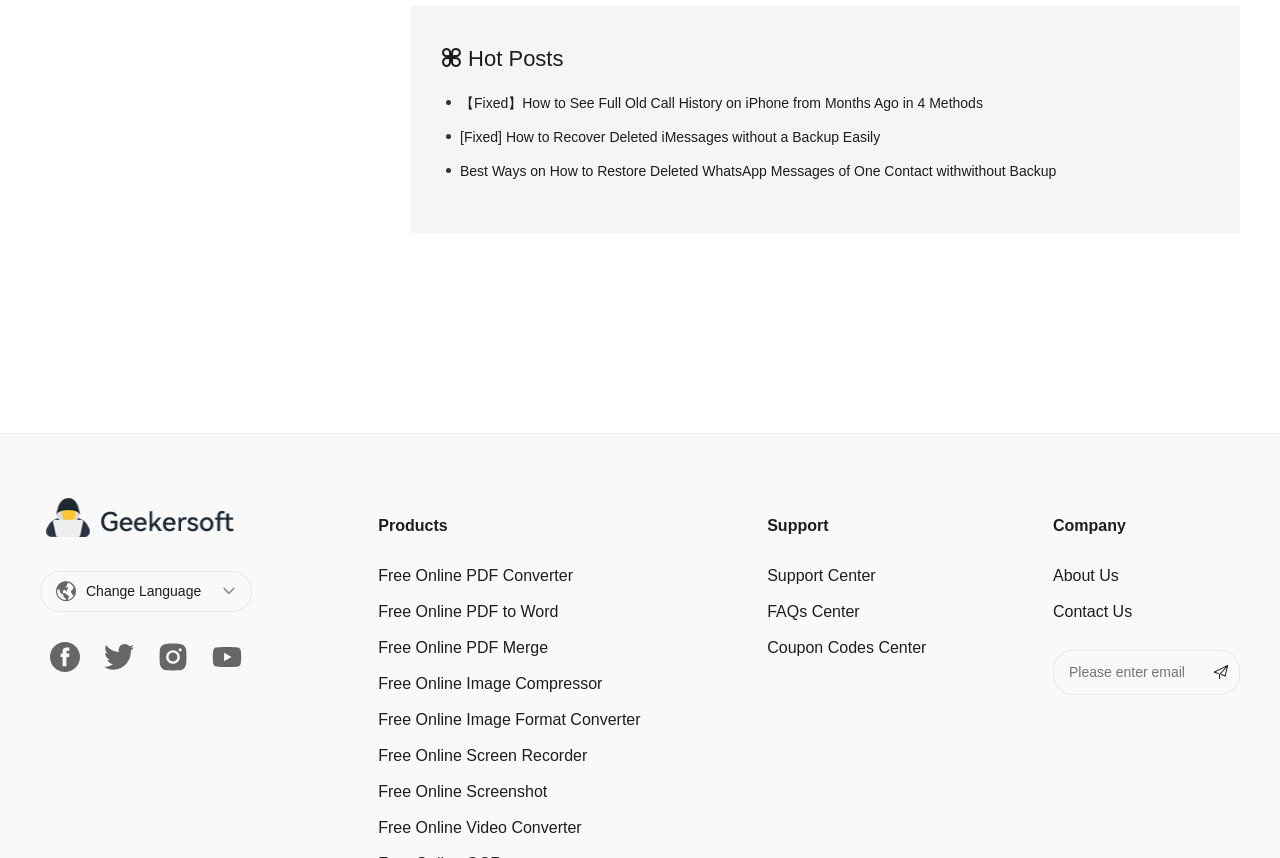Extract the bounding box coordinates of the UI element described: "Proudly powered by WordPress". Provide the coordinates in the format [left, top, right, bottom] with values ranging from 0 to 1.

None